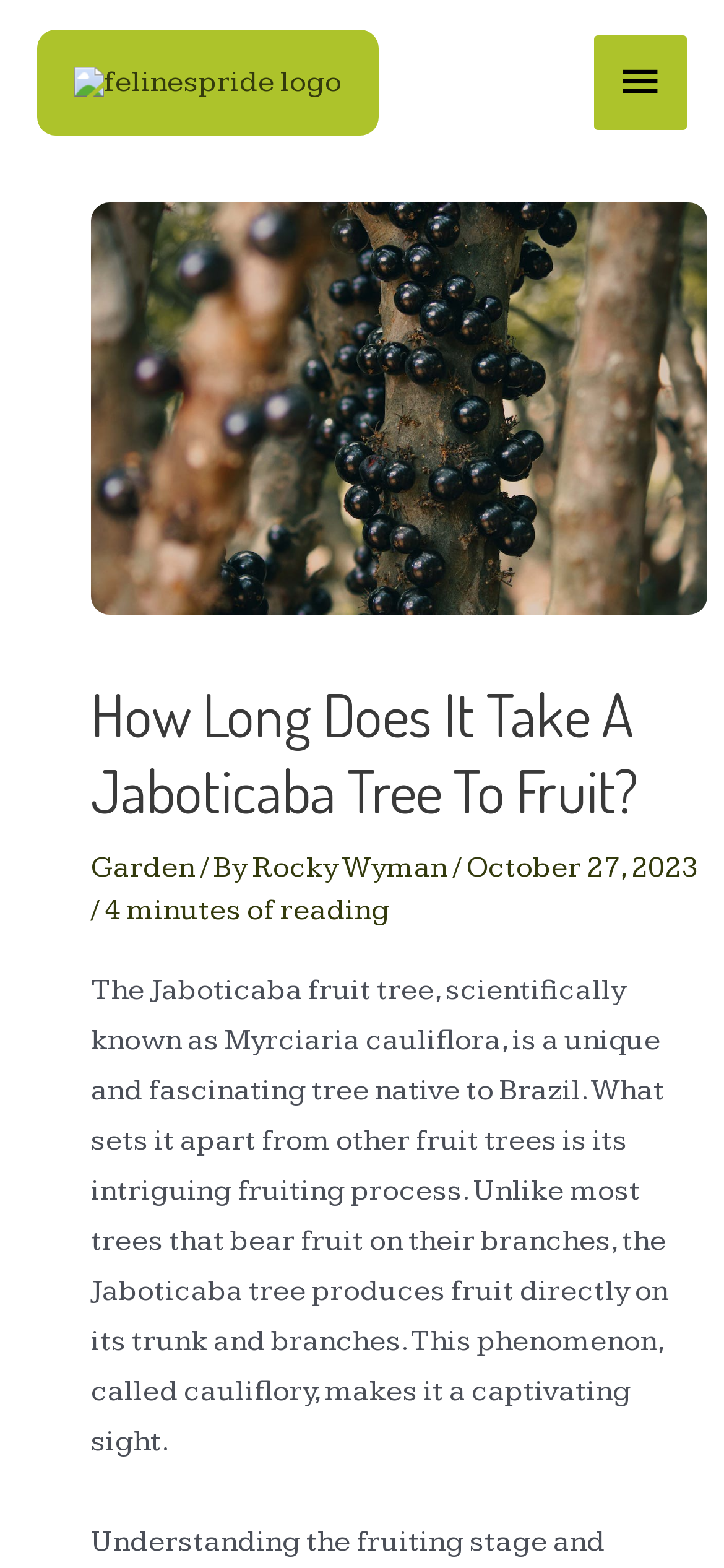Where is the Jaboticaba tree native to?
Provide a detailed and extensive answer to the question.

The webpage states that the Jaboticaba tree is a unique and fascinating tree native to Brazil, which can be found in the first paragraph of the webpage.